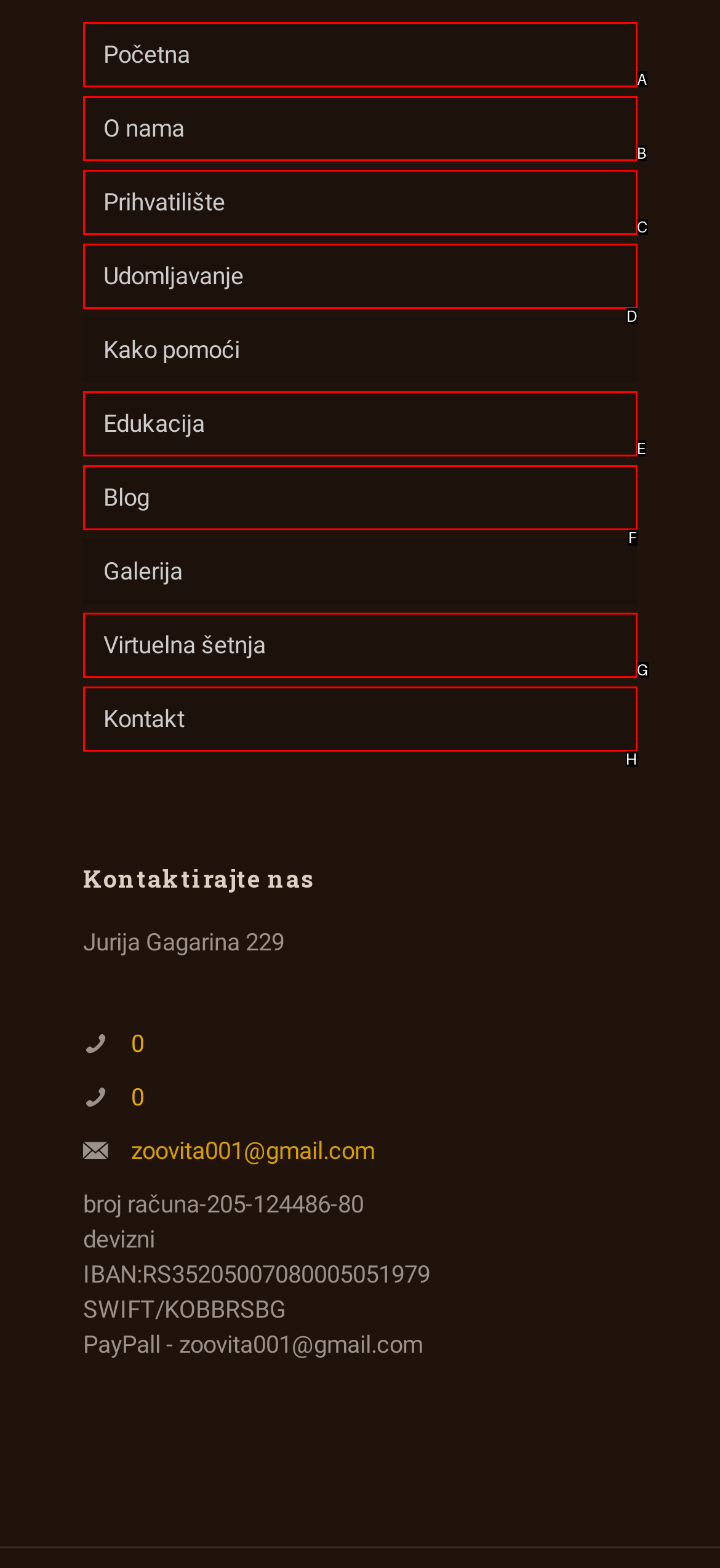Choose the option that matches the following description: Virtuelna šetnja
Answer with the letter of the correct option.

G